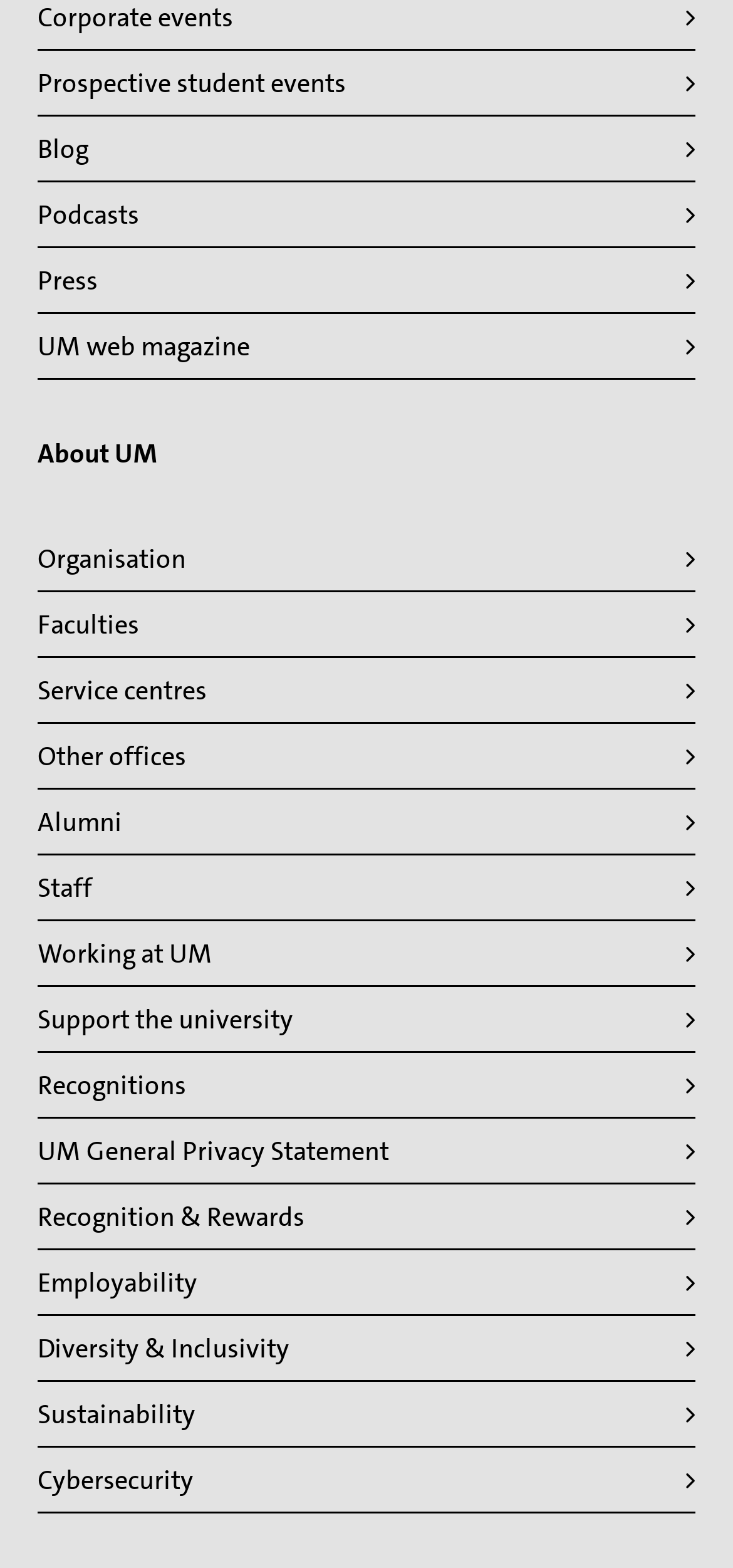Find the bounding box coordinates of the element I should click to carry out the following instruction: "Learn about the university organisation".

[0.051, 0.346, 0.949, 0.367]